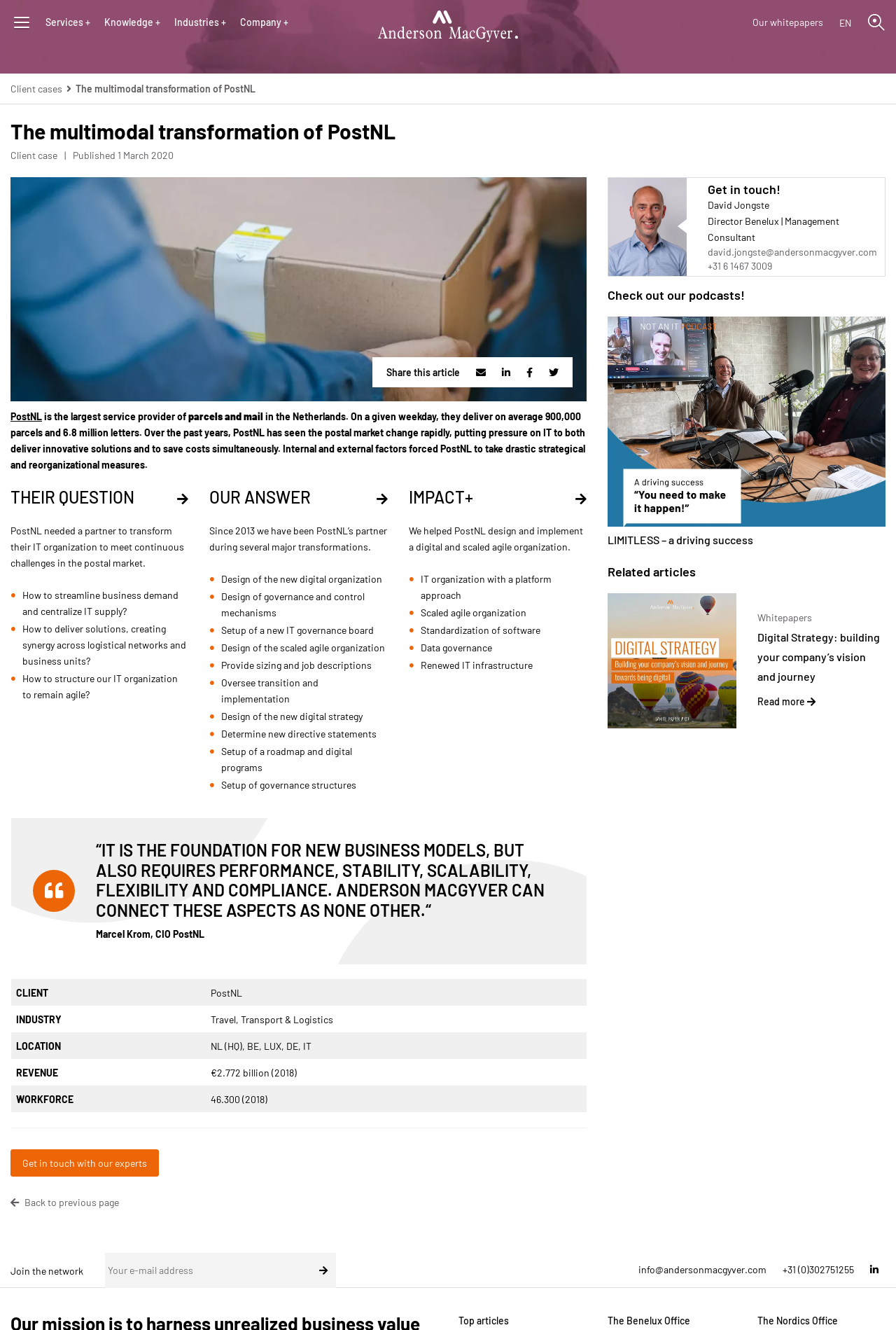Refer to the screenshot and give an in-depth answer to this question: What is the name of the company that helped PostNL design and implement a digital and scaled agile organization?

The question can be answered by reading the text in the webpage. The text states 'We helped PostNL design and implement a digital and scaled agile organization.' The 'we' in the sentence refers to Anderson MacGyver, which is the company that is presenting the case study.